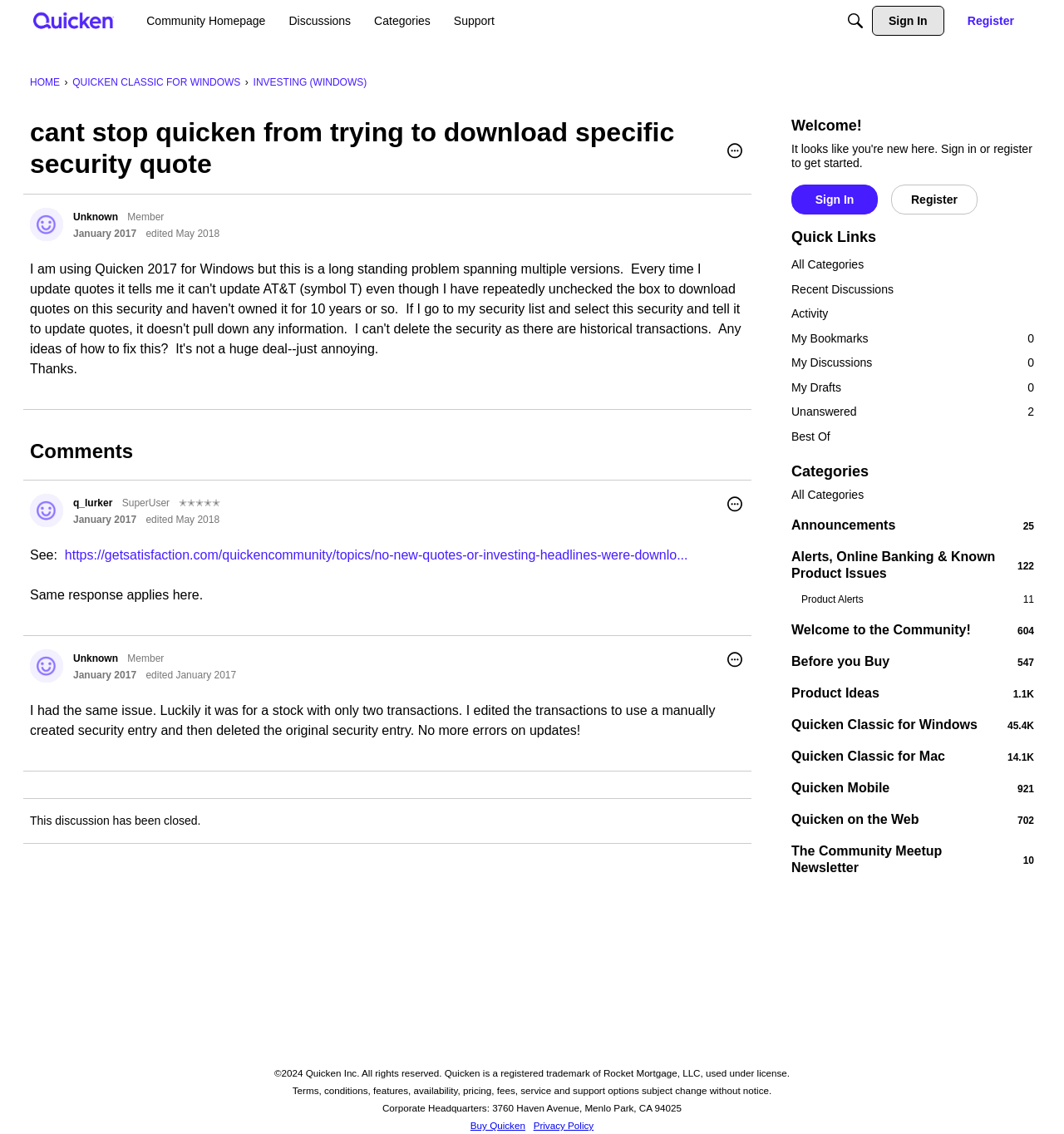Locate the bounding box coordinates of the clickable element to fulfill the following instruction: "Click on the 'Home' link". Provide the coordinates as four float numbers between 0 and 1 in the format [left, top, right, bottom].

[0.031, 0.006, 0.107, 0.031]